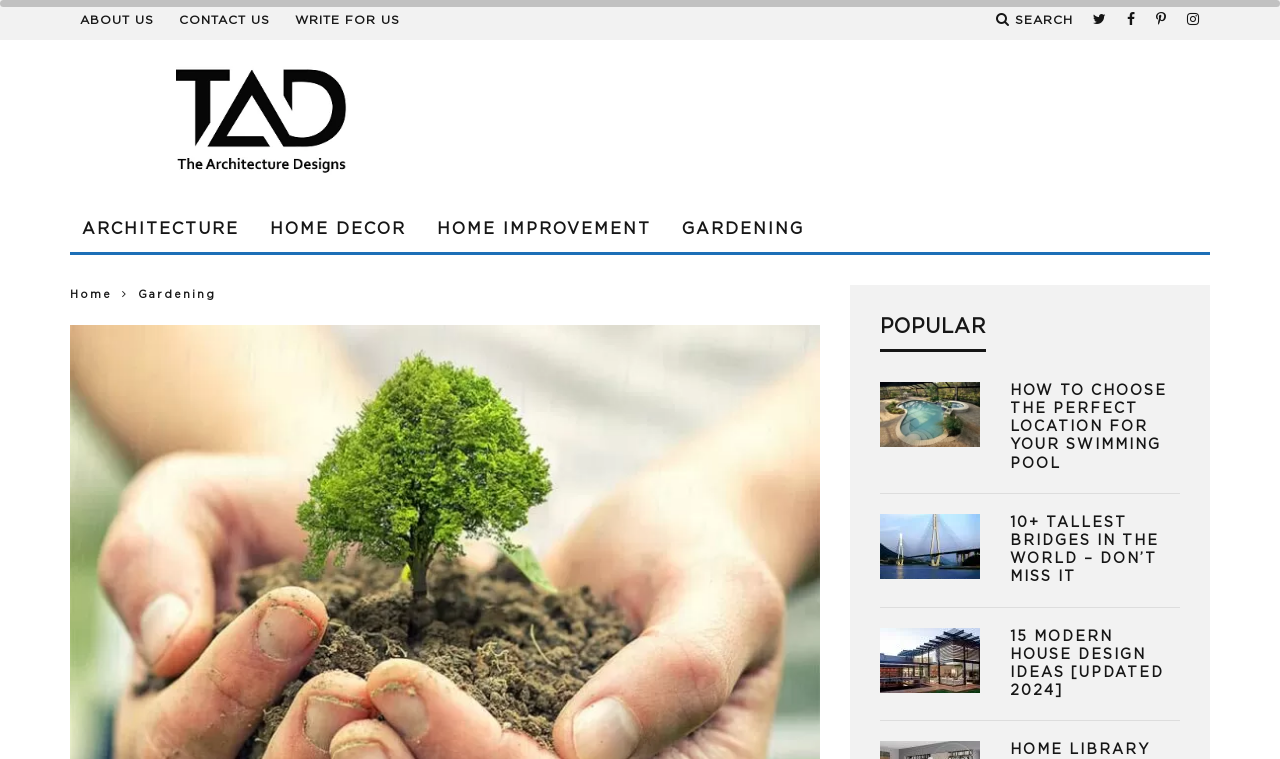Locate the bounding box coordinates of the area you need to click to fulfill this instruction: 'Search for something'. The coordinates must be in the form of four float numbers ranging from 0 to 1: [left, top, right, bottom].

[0.778, 0.0, 0.838, 0.053]